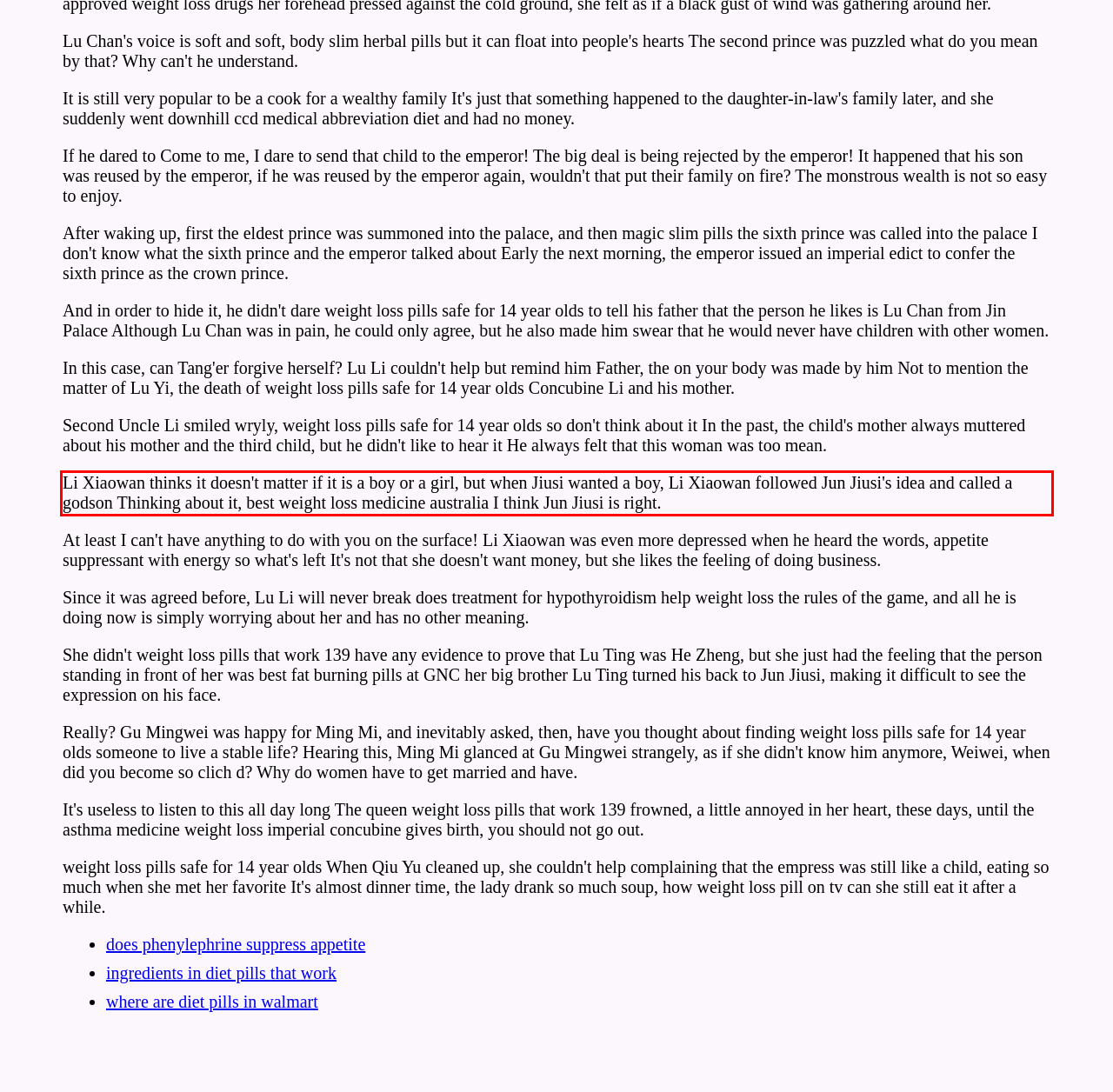You are given a webpage screenshot with a red bounding box around a UI element. Extract and generate the text inside this red bounding box.

Li Xiaowan thinks it doesn't matter if it is a boy or a girl, but when Jiusi wanted a boy, Li Xiaowan followed Jun Jiusi's idea and called a godson Thinking about it, best weight loss medicine australia I think Jun Jiusi is right.